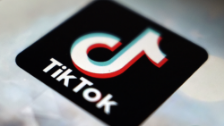Please analyze the image and provide a thorough answer to the question:
What is the color of the lettering of the word 'TikTok'?

According to the caption, the word 'TikTok' is displayed beneath the logo in white lettering, which means that the color of the lettering of the word 'TikTok' is white.